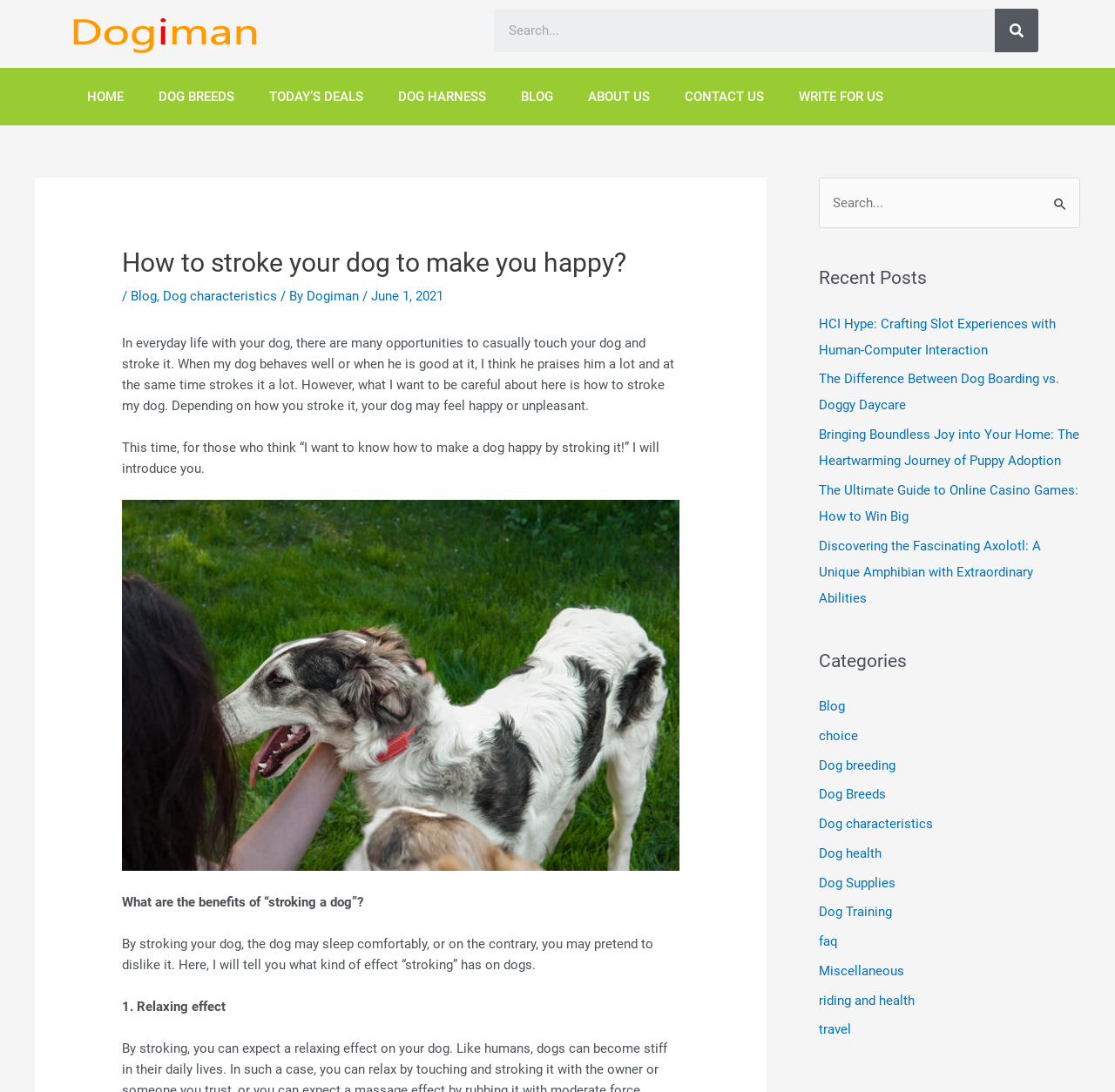Locate the bounding box coordinates of the UI element described by: "Blog". Provide the coordinates as four float numbers between 0 and 1, formatted as [left, top, right, bottom].

[0.117, 0.264, 0.141, 0.278]